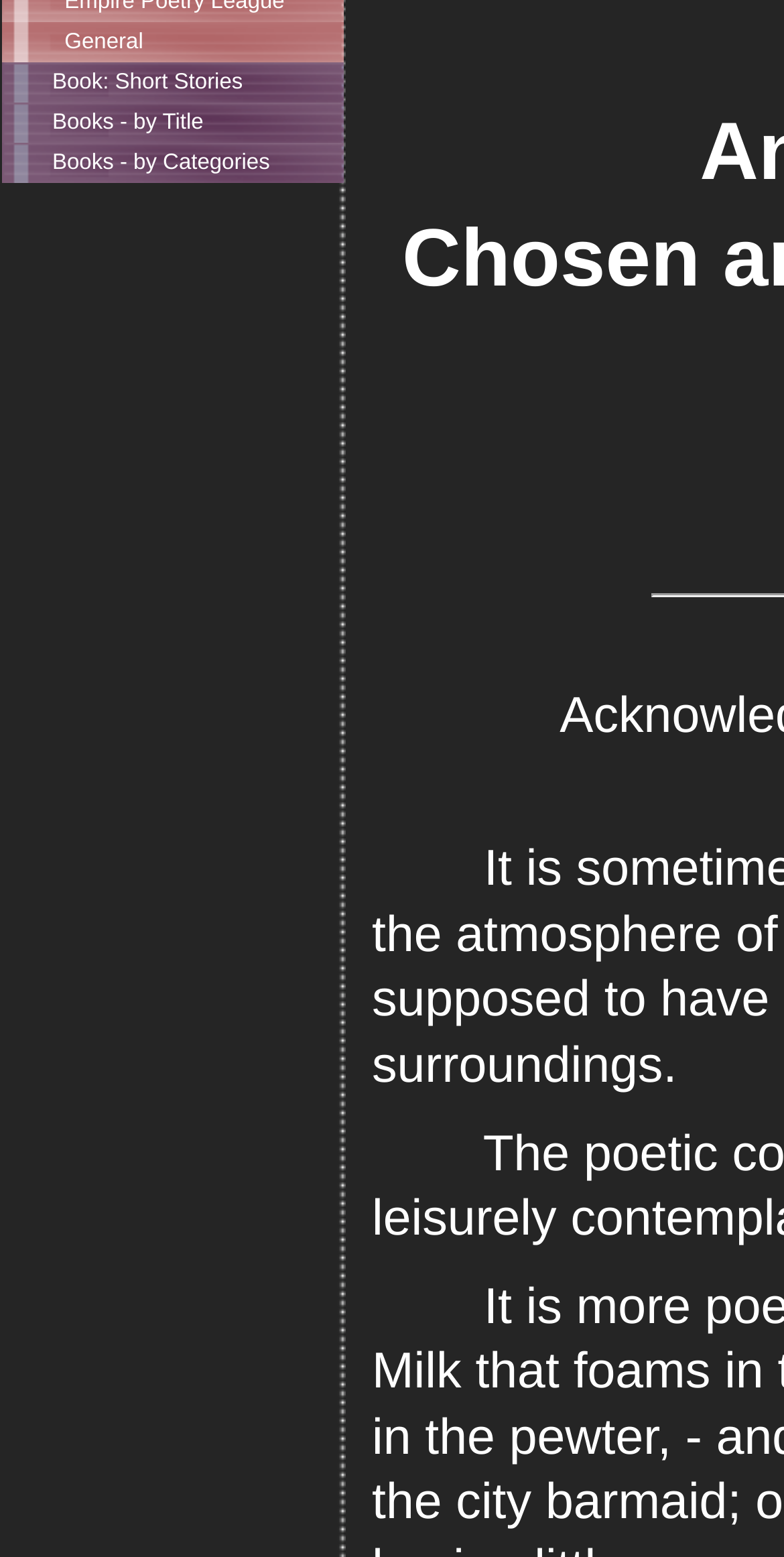Locate the UI element that matches the description General in the webpage screenshot. Return the bounding box coordinates in the format (top-left x, top-left y, bottom-right x, bottom-right y), with values ranging from 0 to 1.

[0.003, 0.014, 0.438, 0.04]